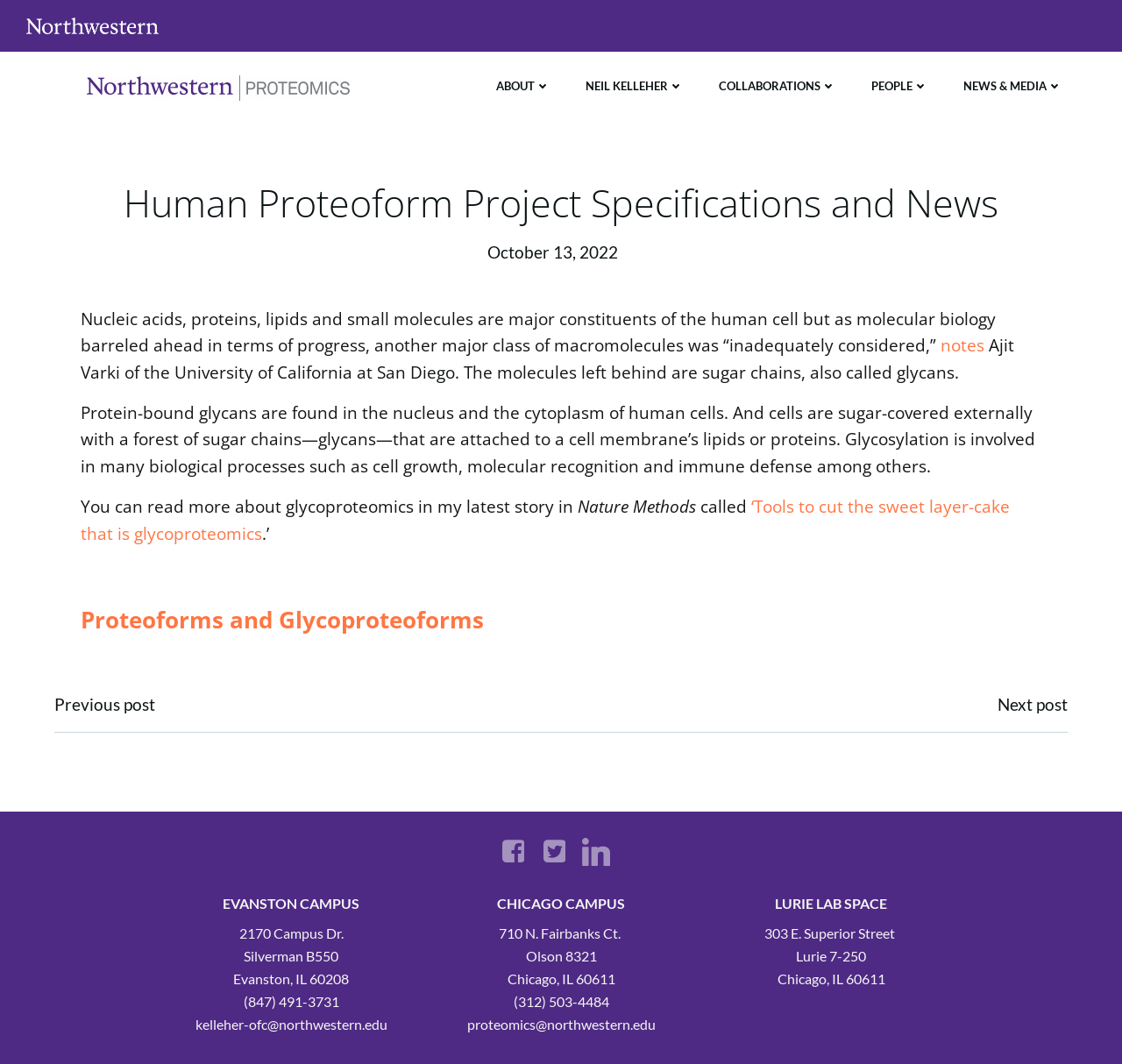What is the name of the researcher mentioned on this webpage?
Analyze the screenshot and provide a detailed answer to the question.

The answer can be found in the paragraph that mentions 'Ajit Varki of the University of California at San Diego', indicating that Ajit Varki is a researcher mentioned on the webpage.